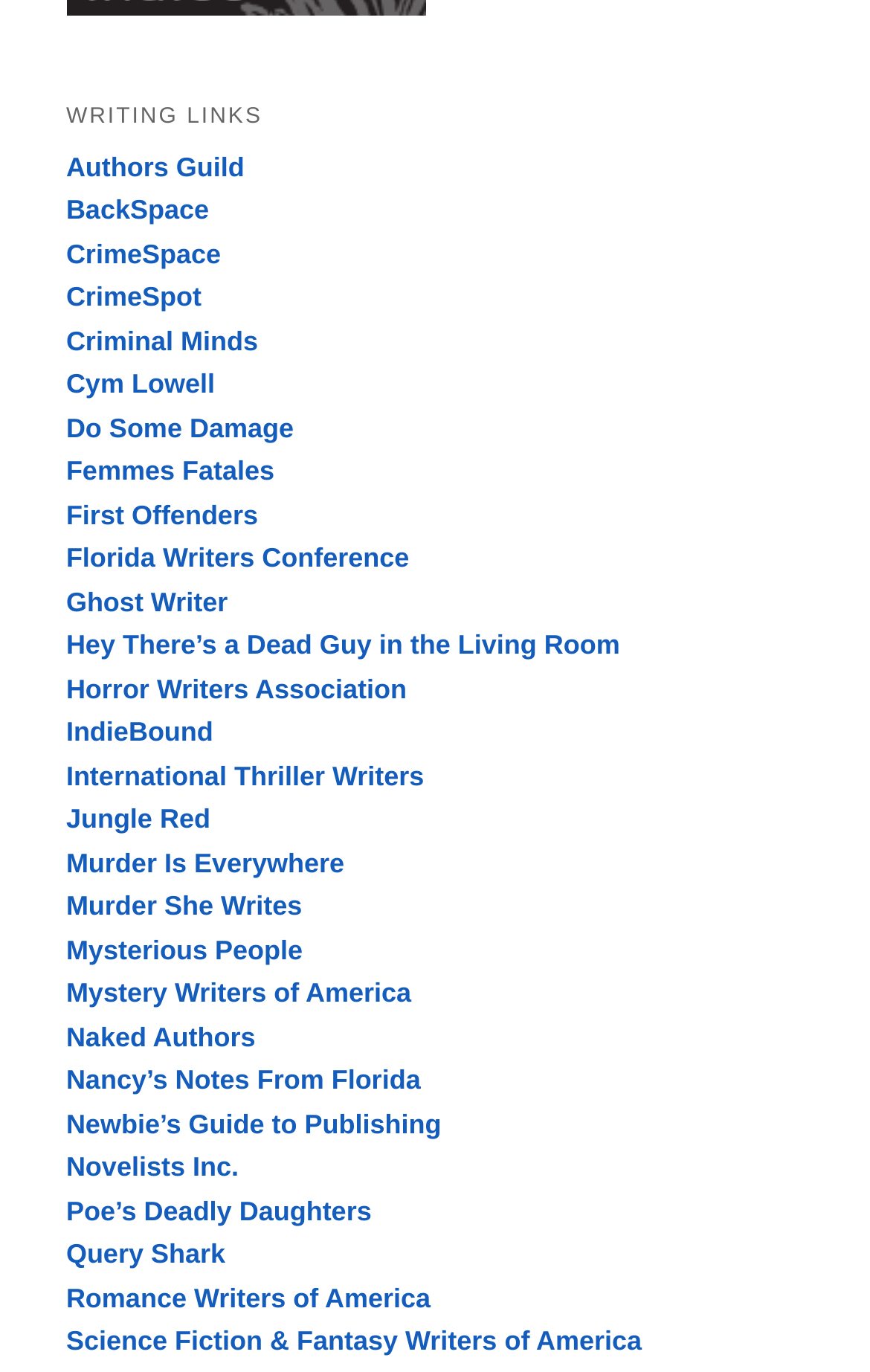Can you provide the bounding box coordinates for the element that should be clicked to implement the instruction: "explore Mystery Writers of America"?

[0.076, 0.713, 0.473, 0.735]